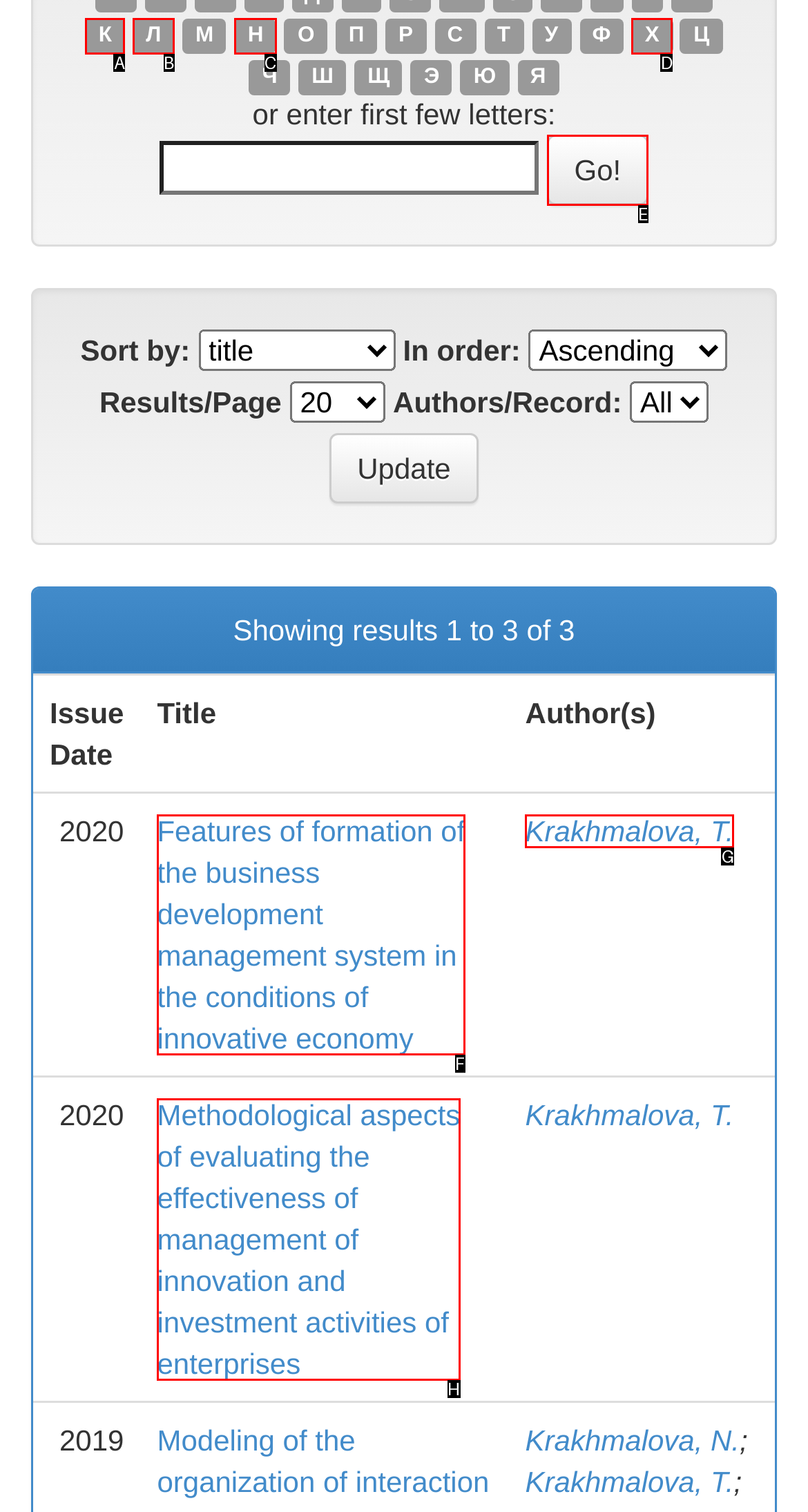Given the description: Krakhmalova, T., select the HTML element that best matches it. Reply with the letter of your chosen option.

G